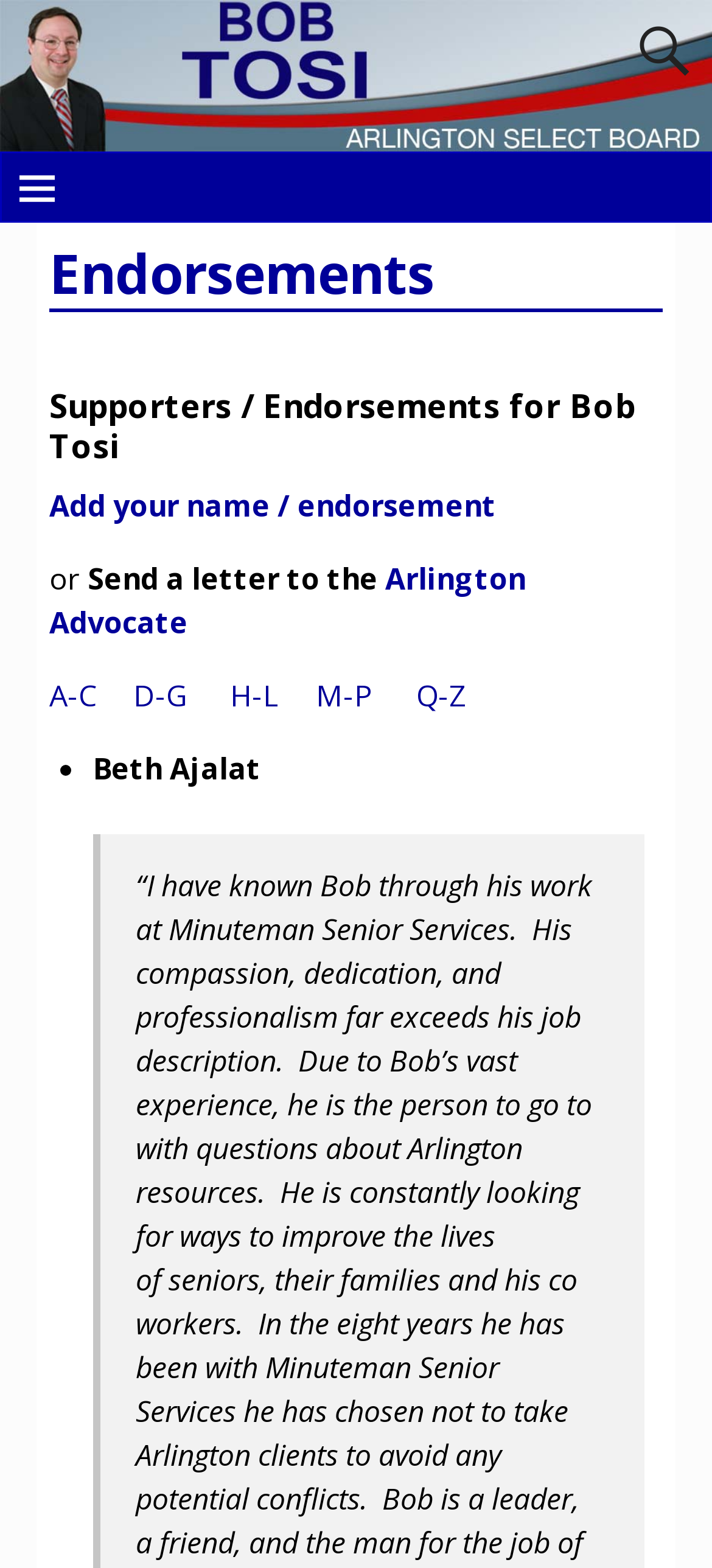What is the name of the person in the image?
Please respond to the question thoroughly and include all relevant details.

By looking at the webpage, I can see an image with a caption 'Bob Tosi', which suggests that the person in the image is Bob Tosi.